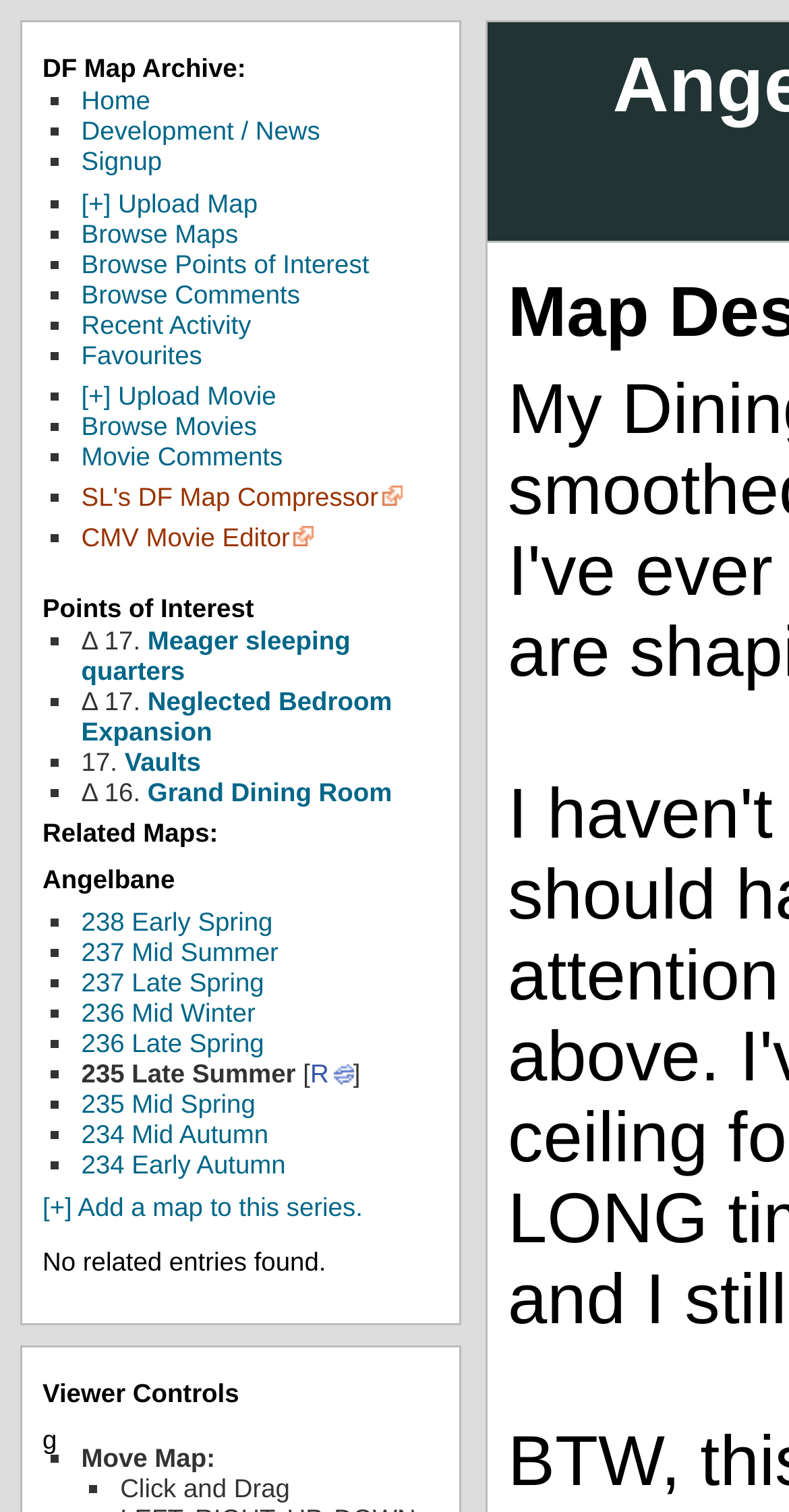Can you specify the bounding box coordinates of the area that needs to be clicked to fulfill the following instruction: "Upload a map"?

[0.103, 0.124, 0.327, 0.144]